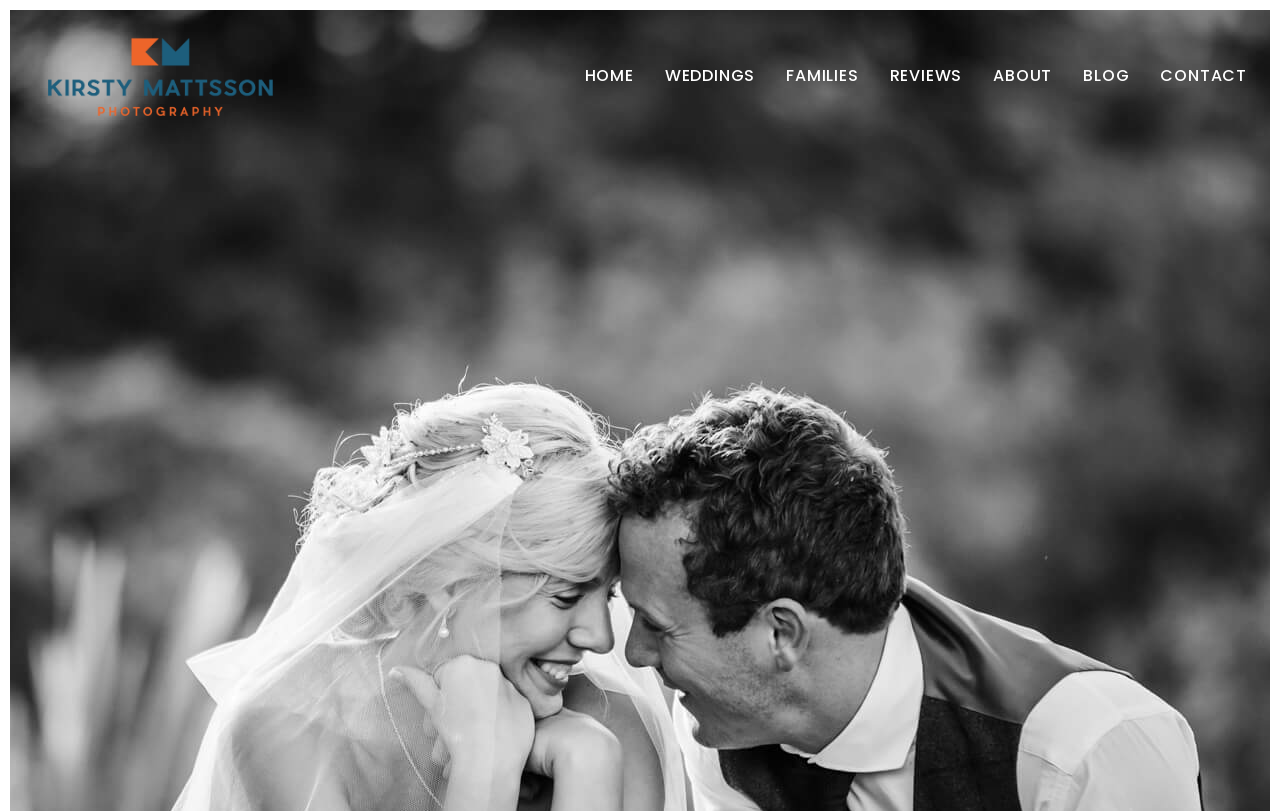Given the element description "parent_node: HOME", identify the bounding box of the corresponding UI element.

[0.02, 0.046, 0.23, 0.143]